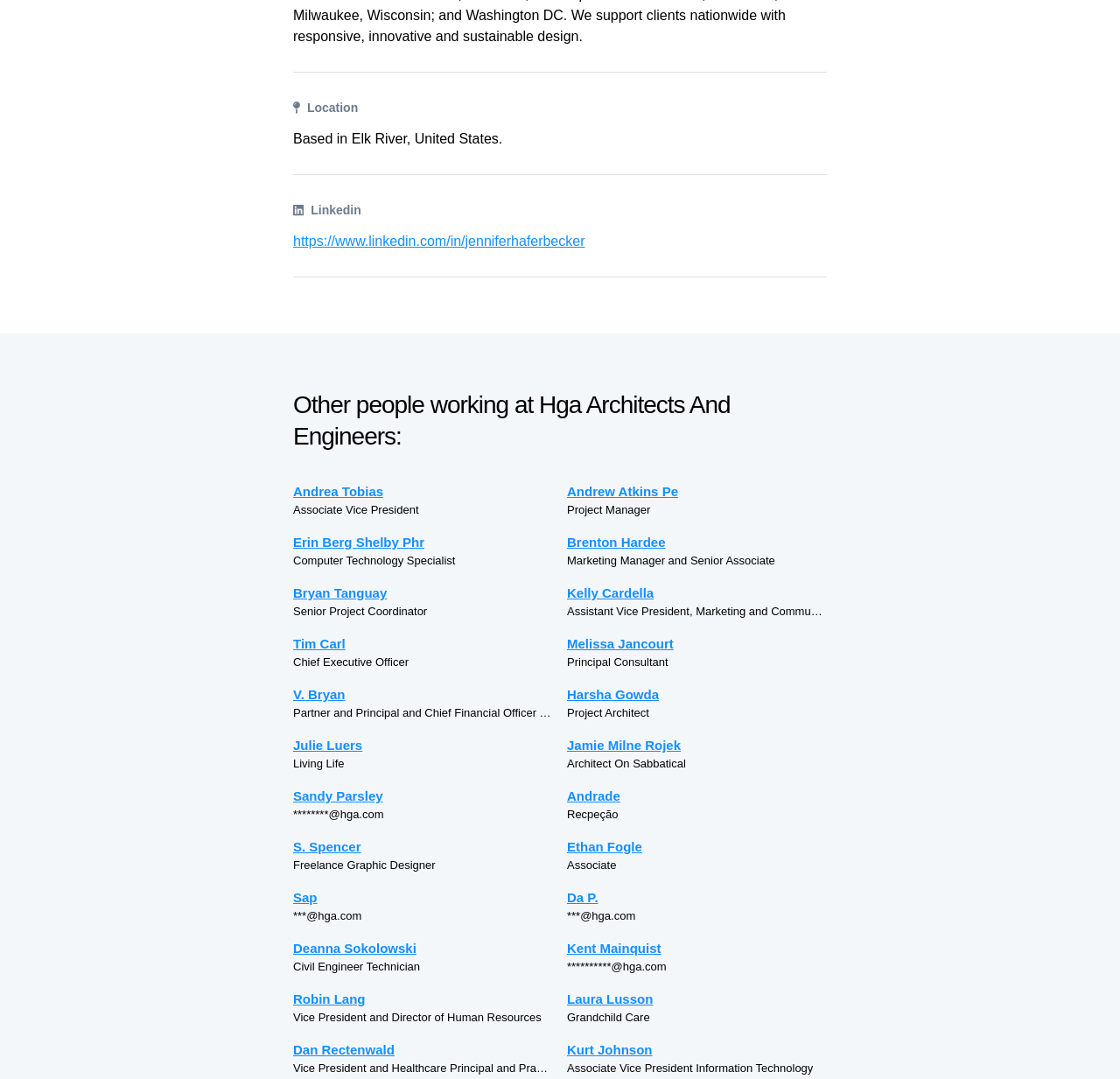What is the location of Jennifer Haferbecker?
Please provide a single word or phrase in response based on the screenshot.

Elk River, United States